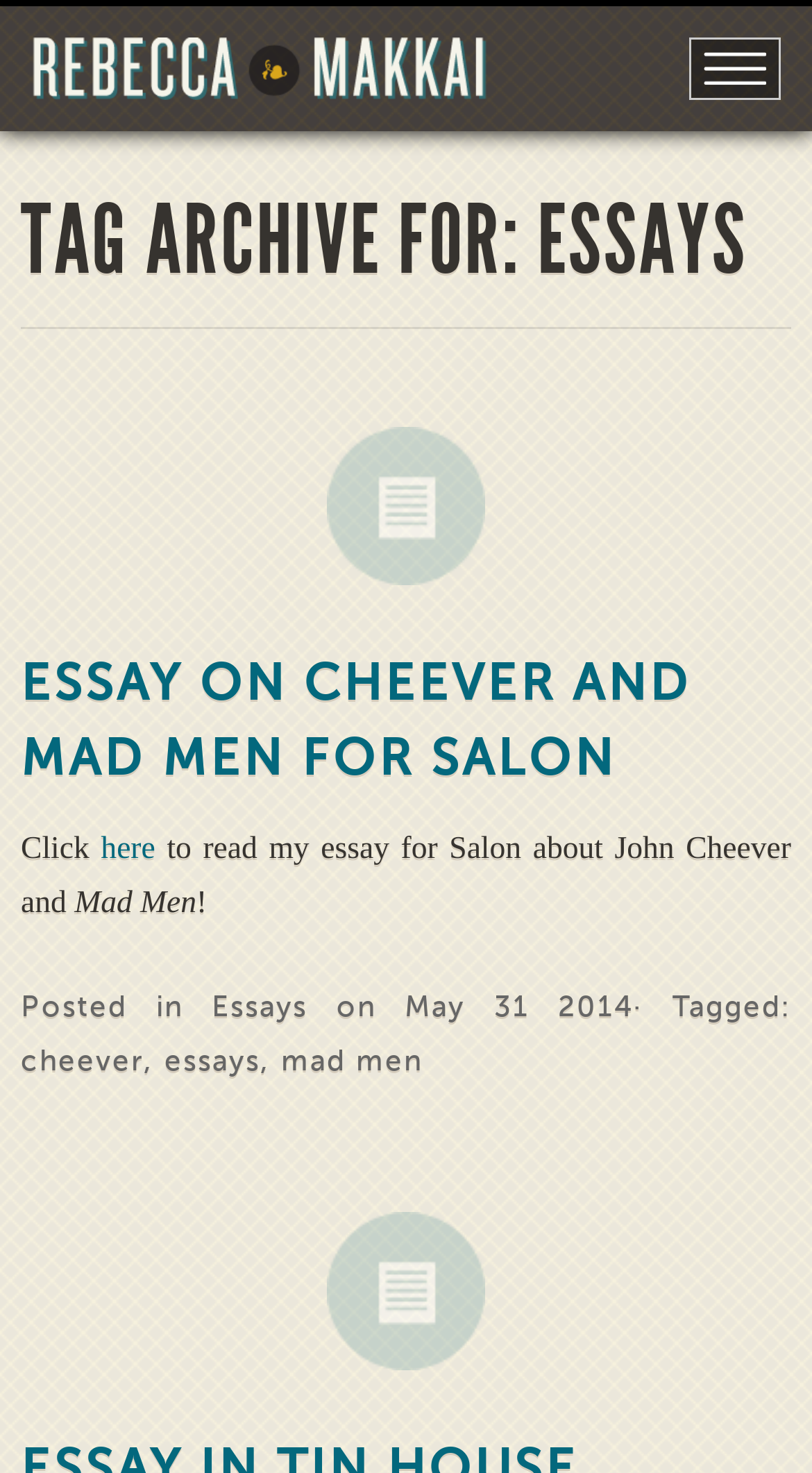Find the bounding box coordinates of the element to click in order to complete this instruction: "view essays". The bounding box coordinates must be four float numbers between 0 and 1, denoted as [left, top, right, bottom].

[0.261, 0.672, 0.379, 0.694]